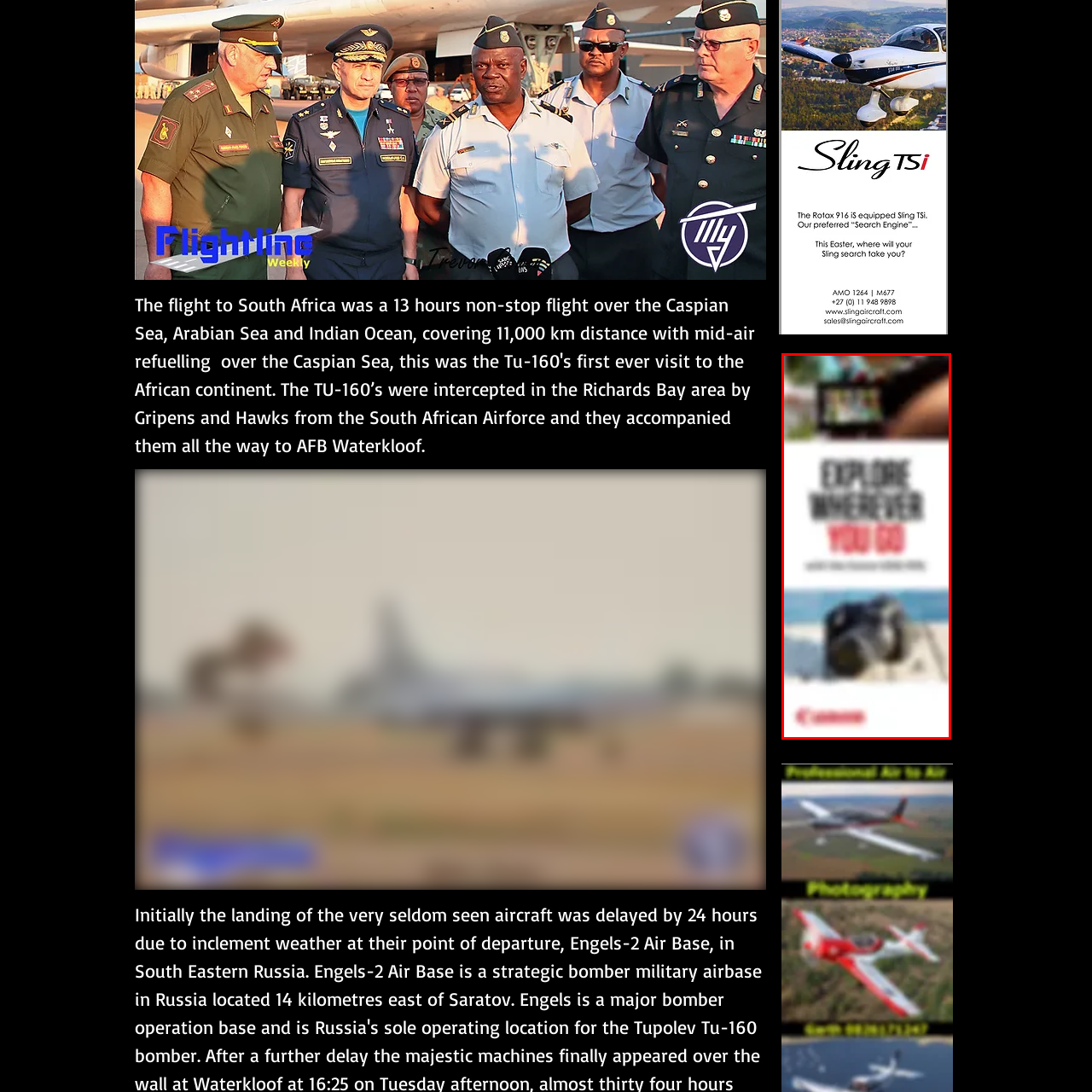What is the object positioned on the sandy surface?
Analyze the image segment within the red bounding box and respond to the question using a single word or brief phrase.

Canon camera